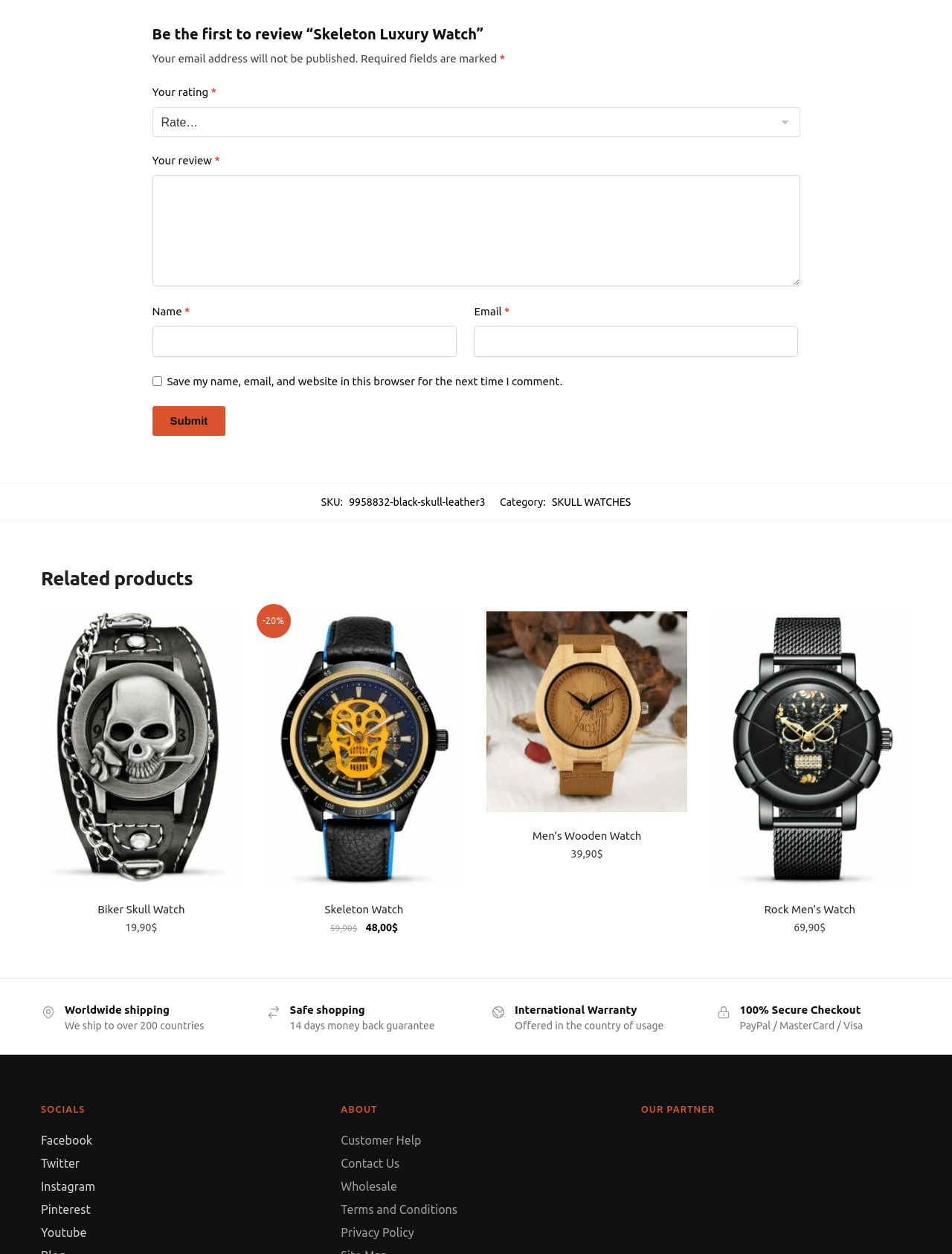Please determine the bounding box of the UI element that matches this description: Rock Men’s Watch. The coordinates should be given as (top-left x, top-left y, bottom-right x, bottom-right y), with all values between 0 and 1.

[0.745, 0.713, 0.956, 0.725]